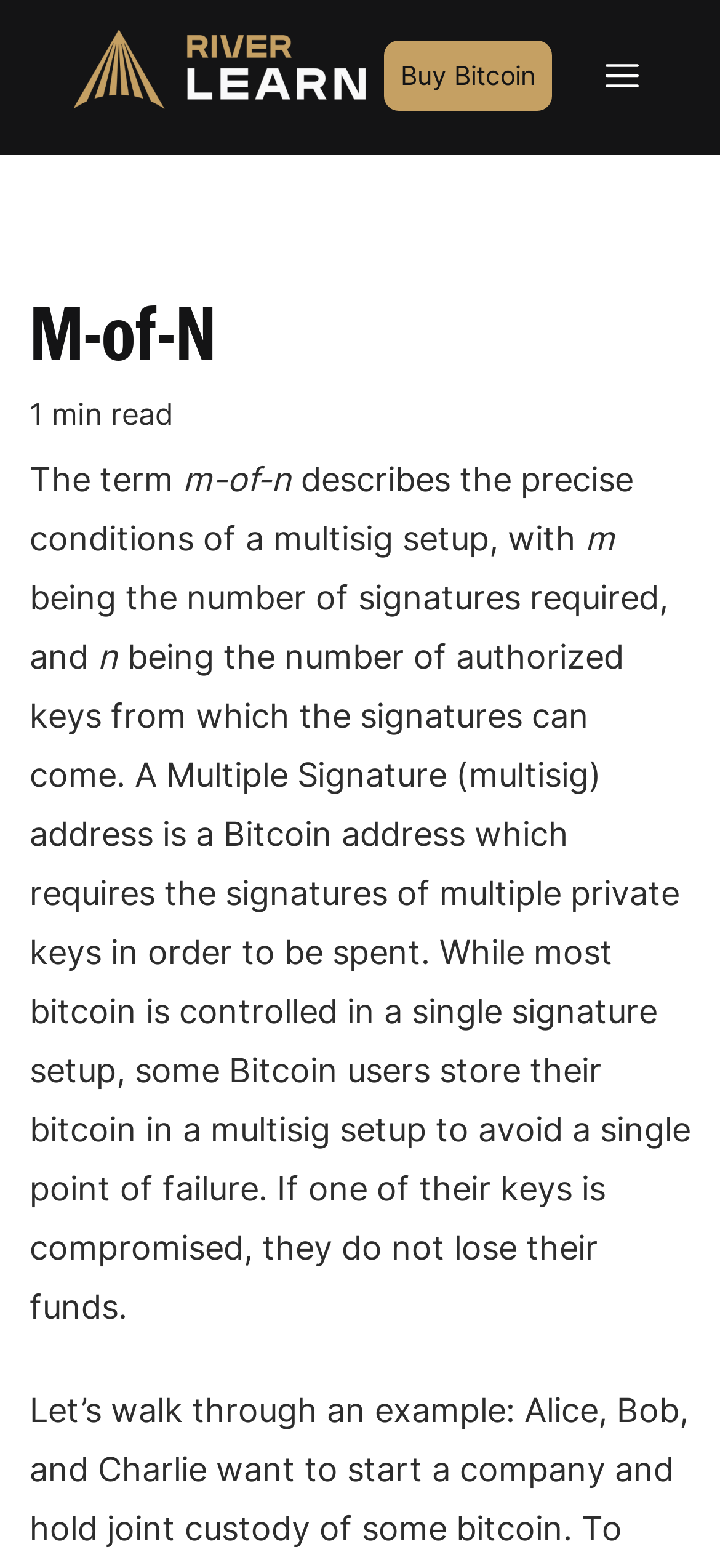Provide the bounding box coordinates for the UI element described in this sentence: "Buy Bitcoin". The coordinates should be four float values between 0 and 1, i.e., [left, top, right, bottom].

[0.533, 0.025, 0.767, 0.07]